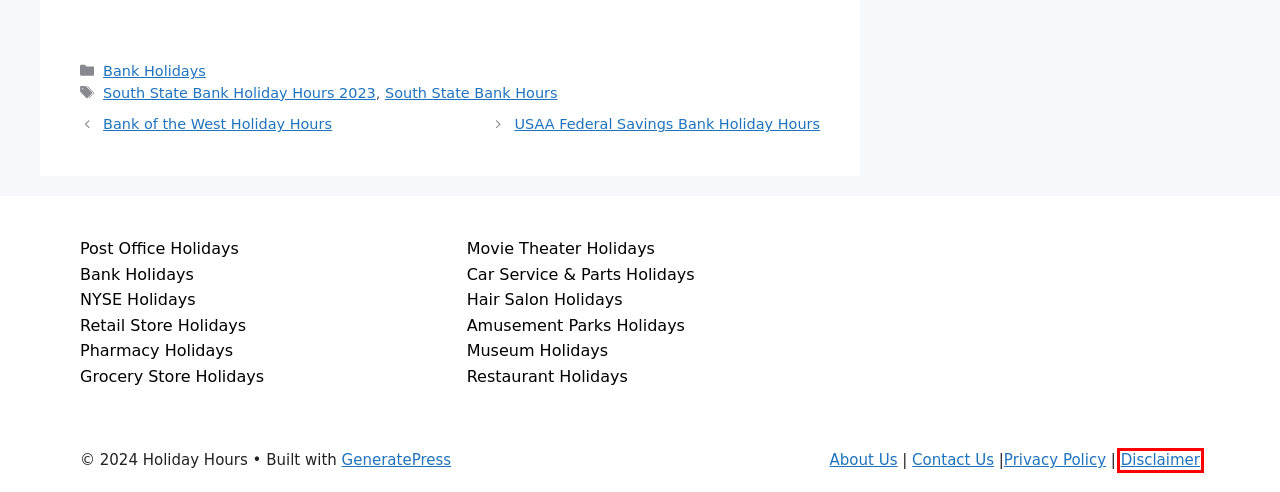Analyze the given webpage screenshot and identify the UI element within the red bounding box. Select the webpage description that best matches what you expect the new webpage to look like after clicking the element. Here are the candidates:
A. Disclaimer
B. USAA Federal Savings Bank Holiday Hours - USAA Hours
C. Privacy Policy
D. Grocery Store Holidays - Holiday Hours
E. About Us
F. Pharmacy Holidays - Holiday Hours
G. Contact Us
H. South State Bank Hours

A